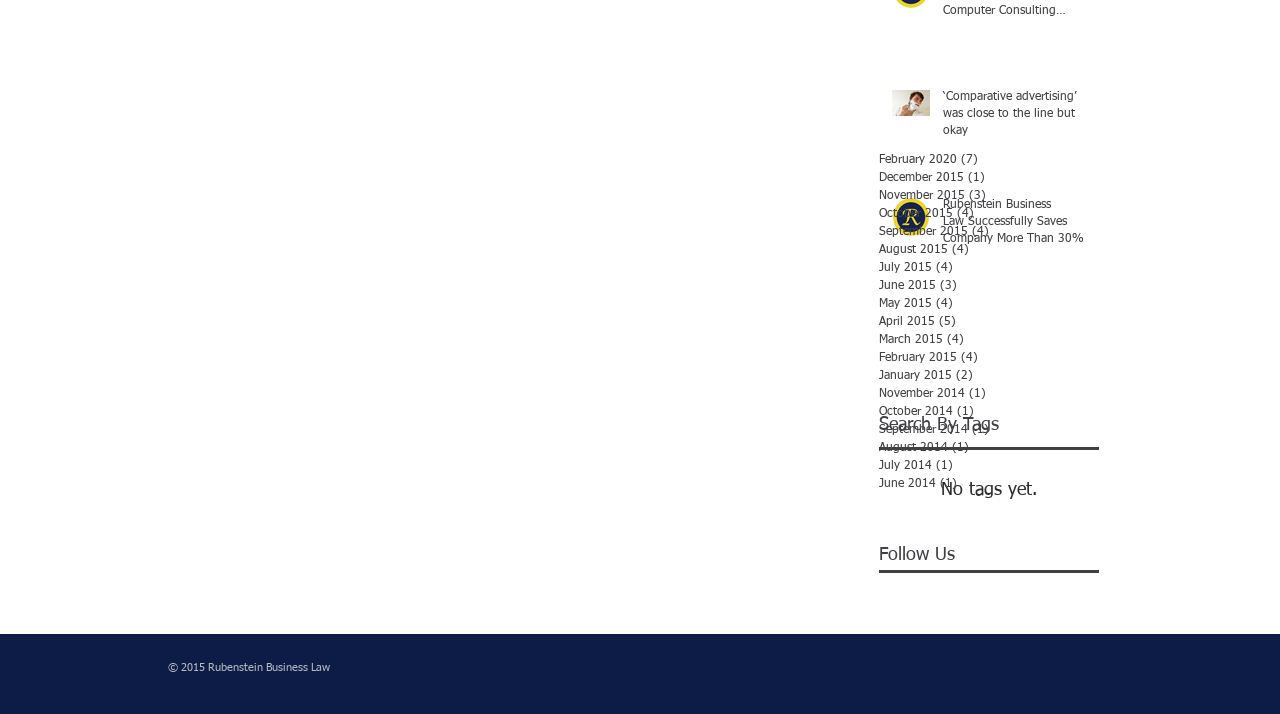Can you find the bounding box coordinates for the element that needs to be clicked to execute this instruction: "Click on 'Comparative advertising’ was close to the line but okay'"? The coordinates should be given as four float numbers between 0 and 1, i.e., [left, top, right, bottom].

[0.737, 0.125, 0.849, 0.206]